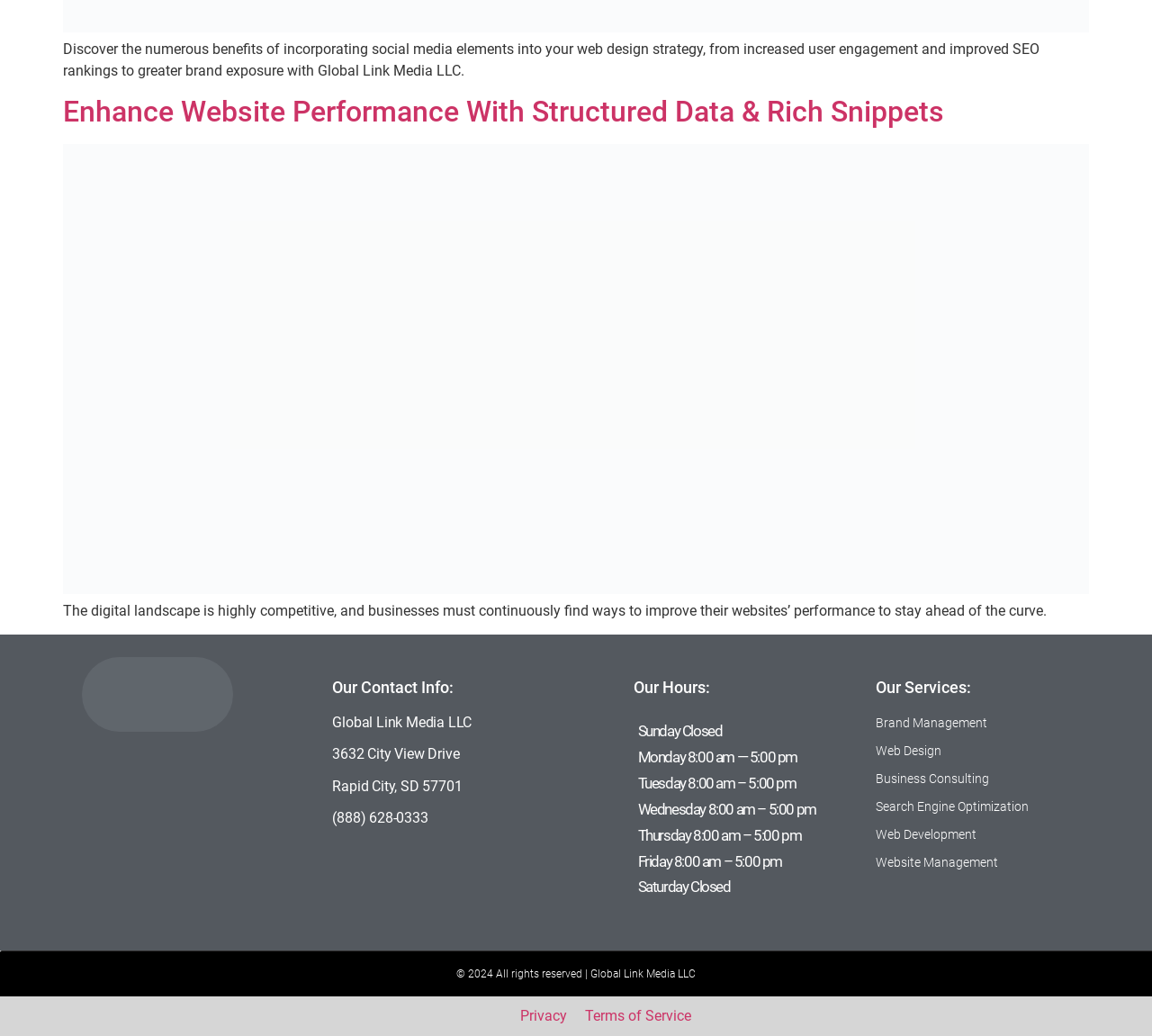Identify the bounding box coordinates of the area you need to click to perform the following instruction: "Click on the 'Enhance Website Performance With Structured Data & Rich Snippets' link".

[0.055, 0.092, 0.82, 0.125]